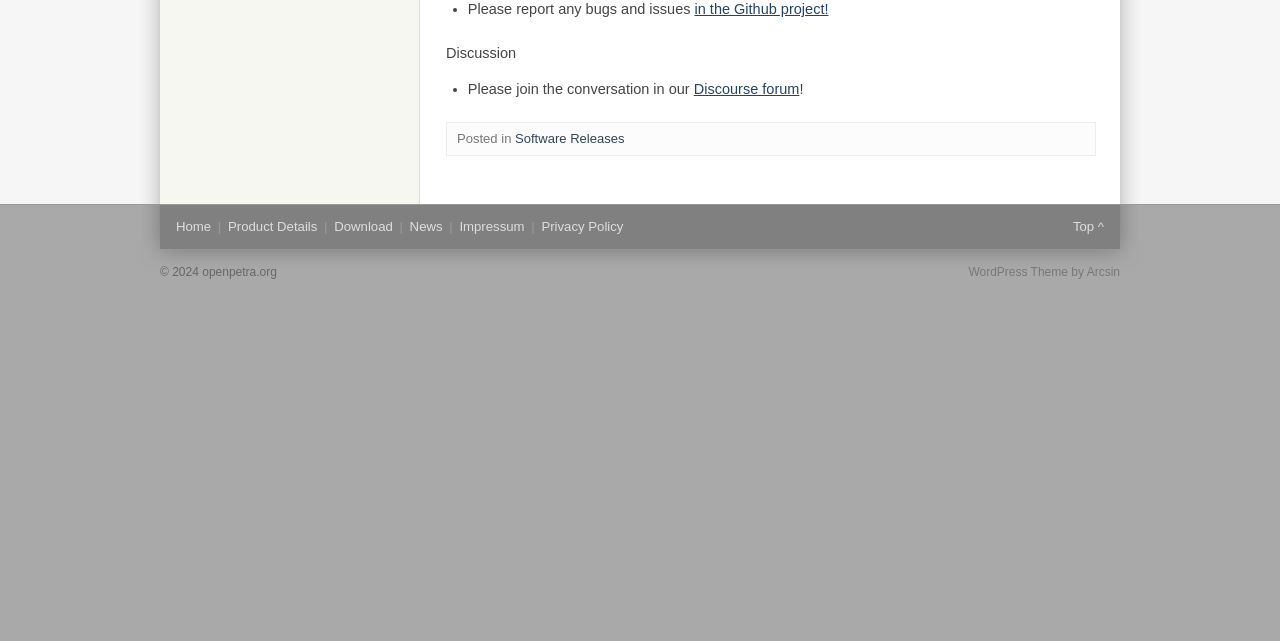Calculate the bounding box coordinates for the UI element based on the following description: "News". Ensure the coordinates are four float numbers between 0 and 1, i.e., [left, top, right, bottom].

[0.32, 0.342, 0.346, 0.365]